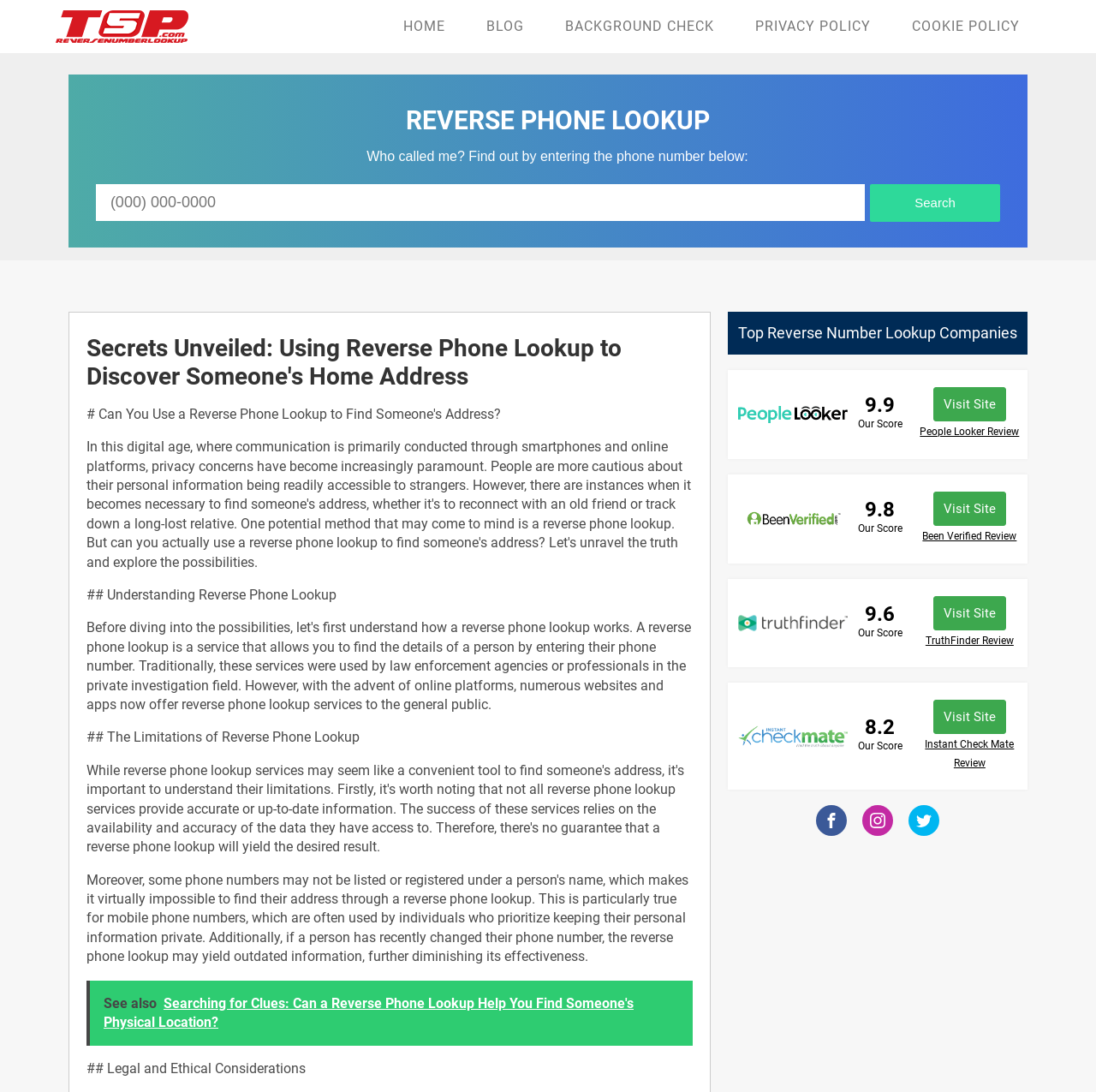Please answer the following question using a single word or phrase: 
How many companies are listed for reverse number lookup?

5